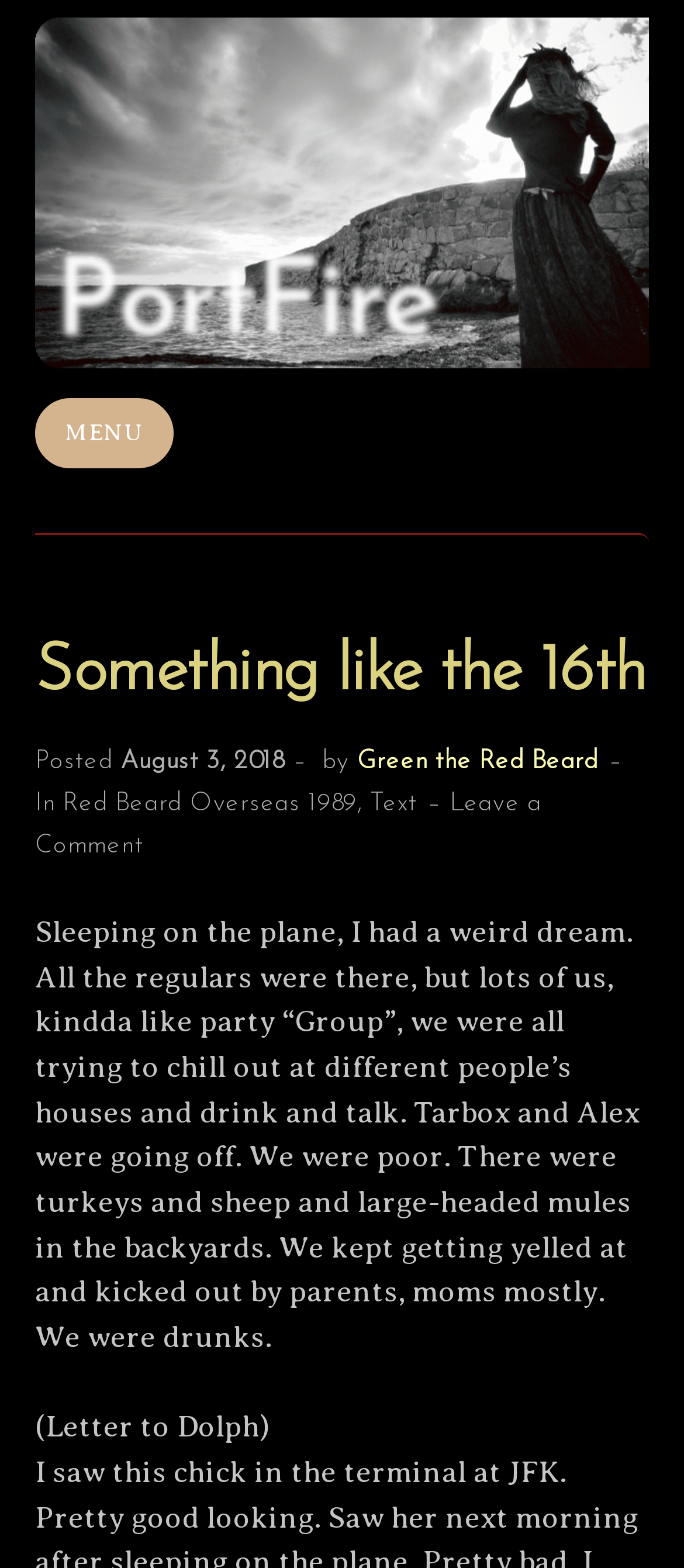What is the date of the post?
Please utilize the information in the image to give a detailed response to the question.

I found the date of the post by looking at the link 'August 3, 2018' which is located below the heading 'Something like the 16th'.